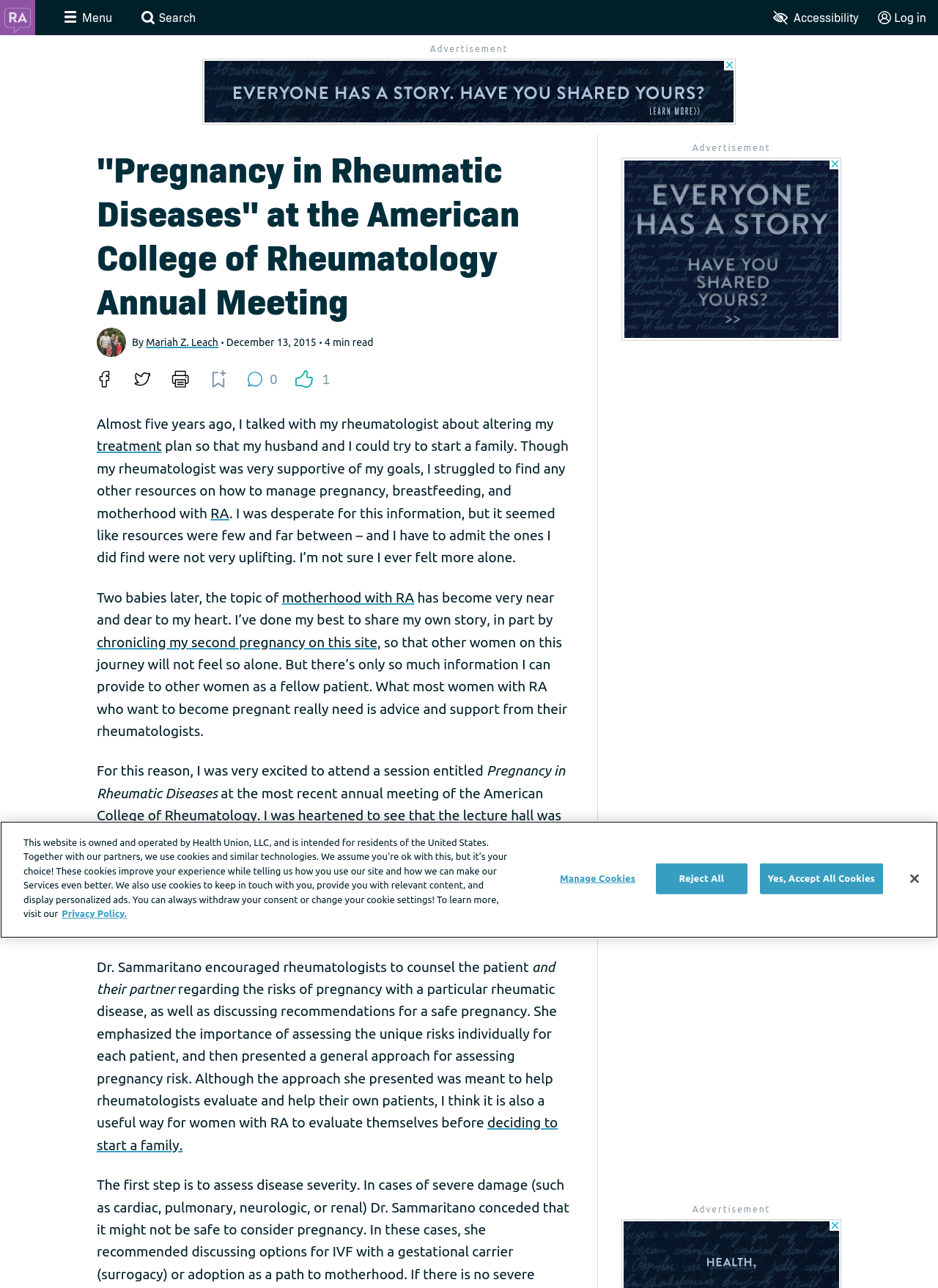Please identify the bounding box coordinates of the element that needs to be clicked to perform the following instruction: "Click the Share to Facebook link".

[0.094, 0.282, 0.128, 0.307]